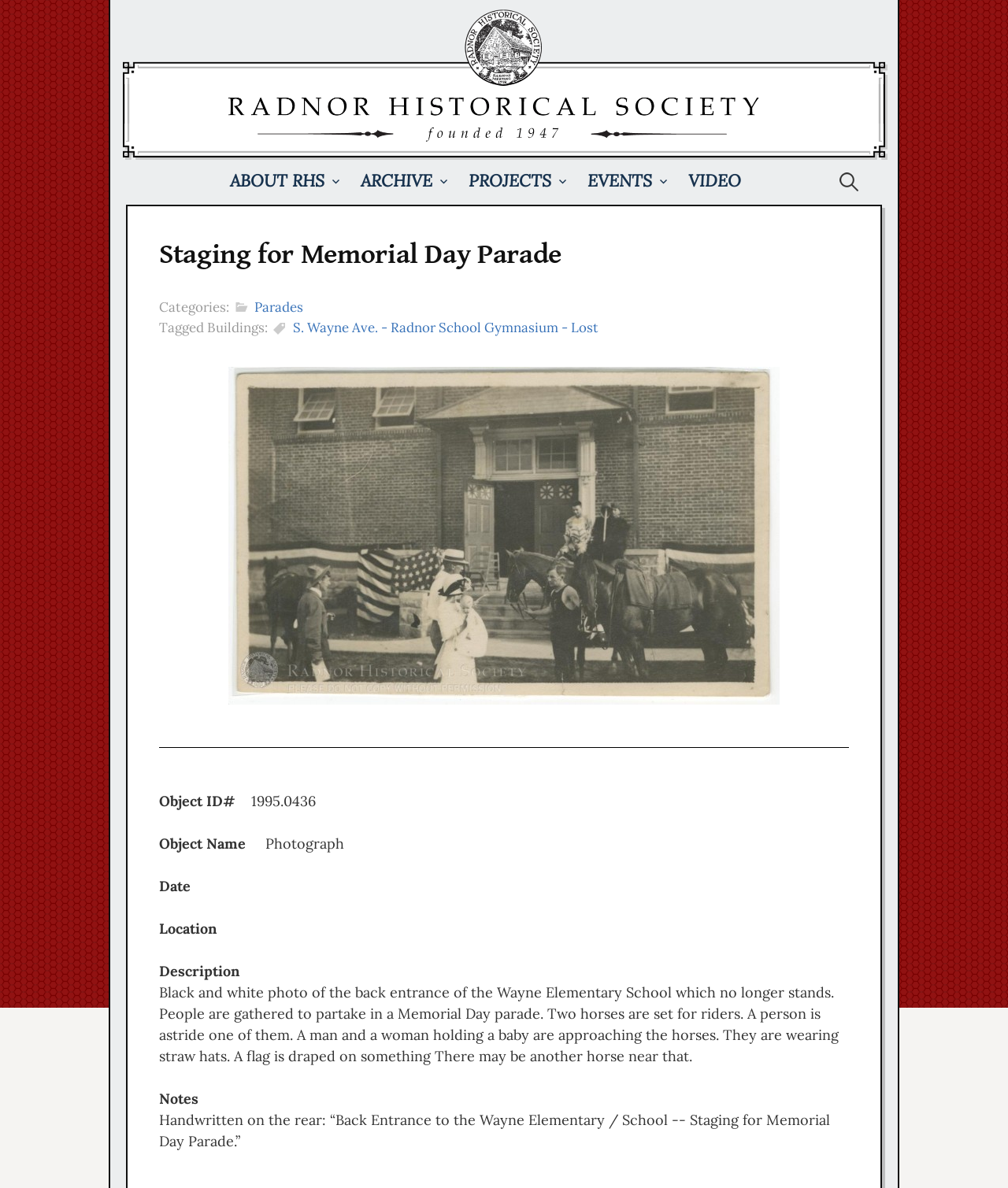Please examine the image and answer the question with a detailed explanation:
What is the name of the school in the photograph?

The answer can be found in the description of the photograph, which mentions 'the back entrance of the Wayne Elementary School'.